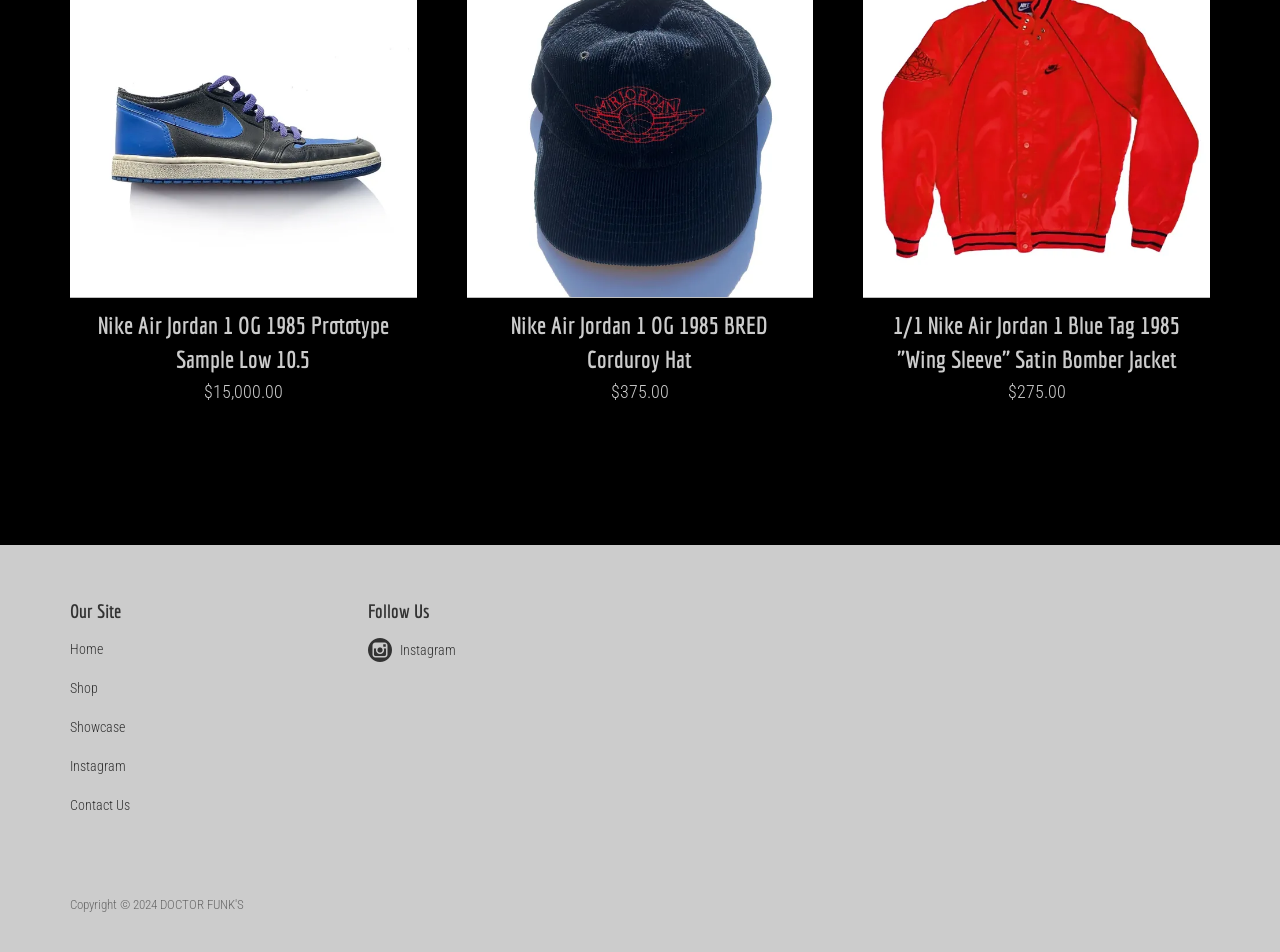What is the last navigation link?
Please provide a detailed and comprehensive answer to the question.

I looked at the navigation links under the 'Our Site' heading and found that the last link is 'Contact Us'.